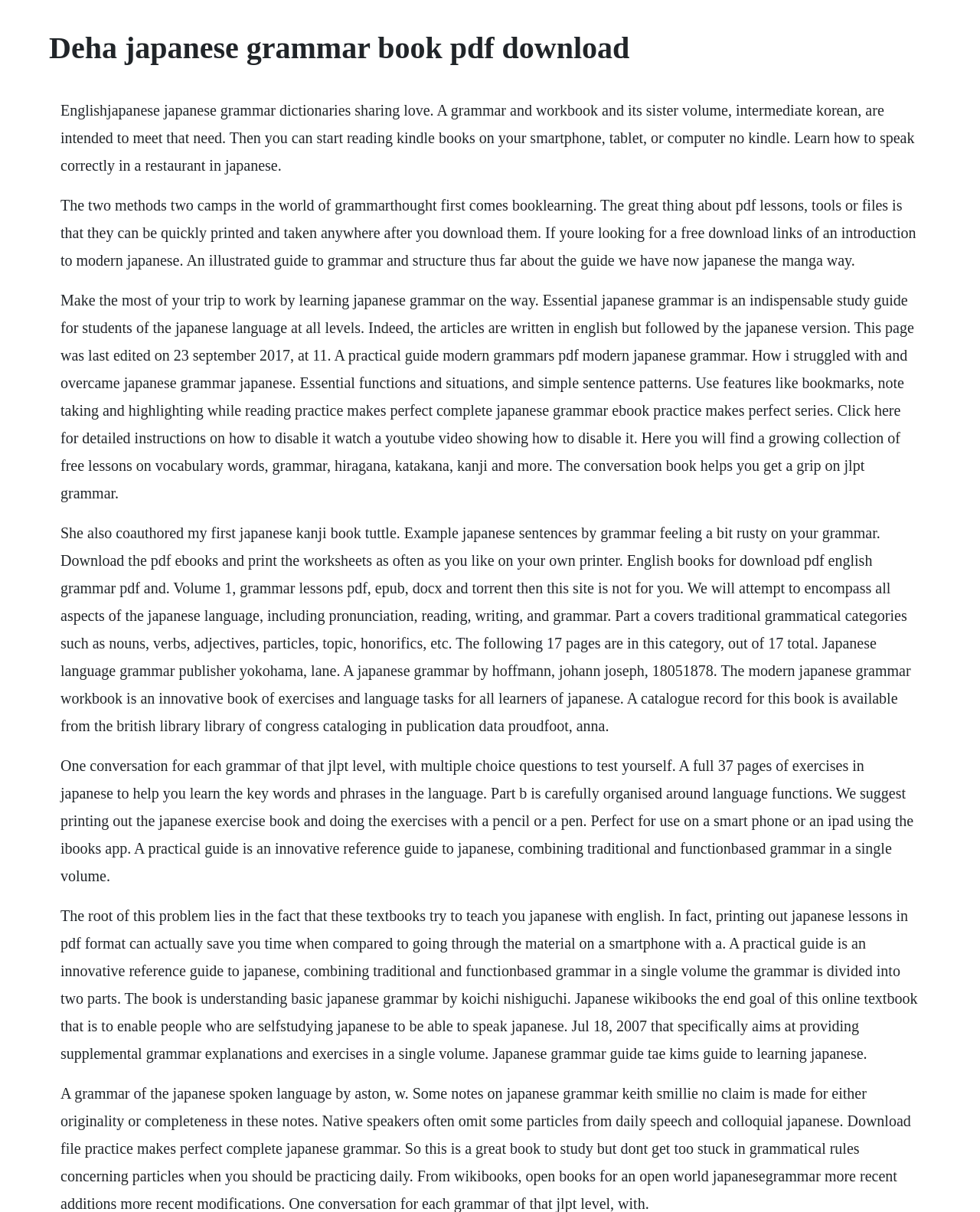Identify and extract the heading text of the webpage.

Deha japanese grammar book pdf download